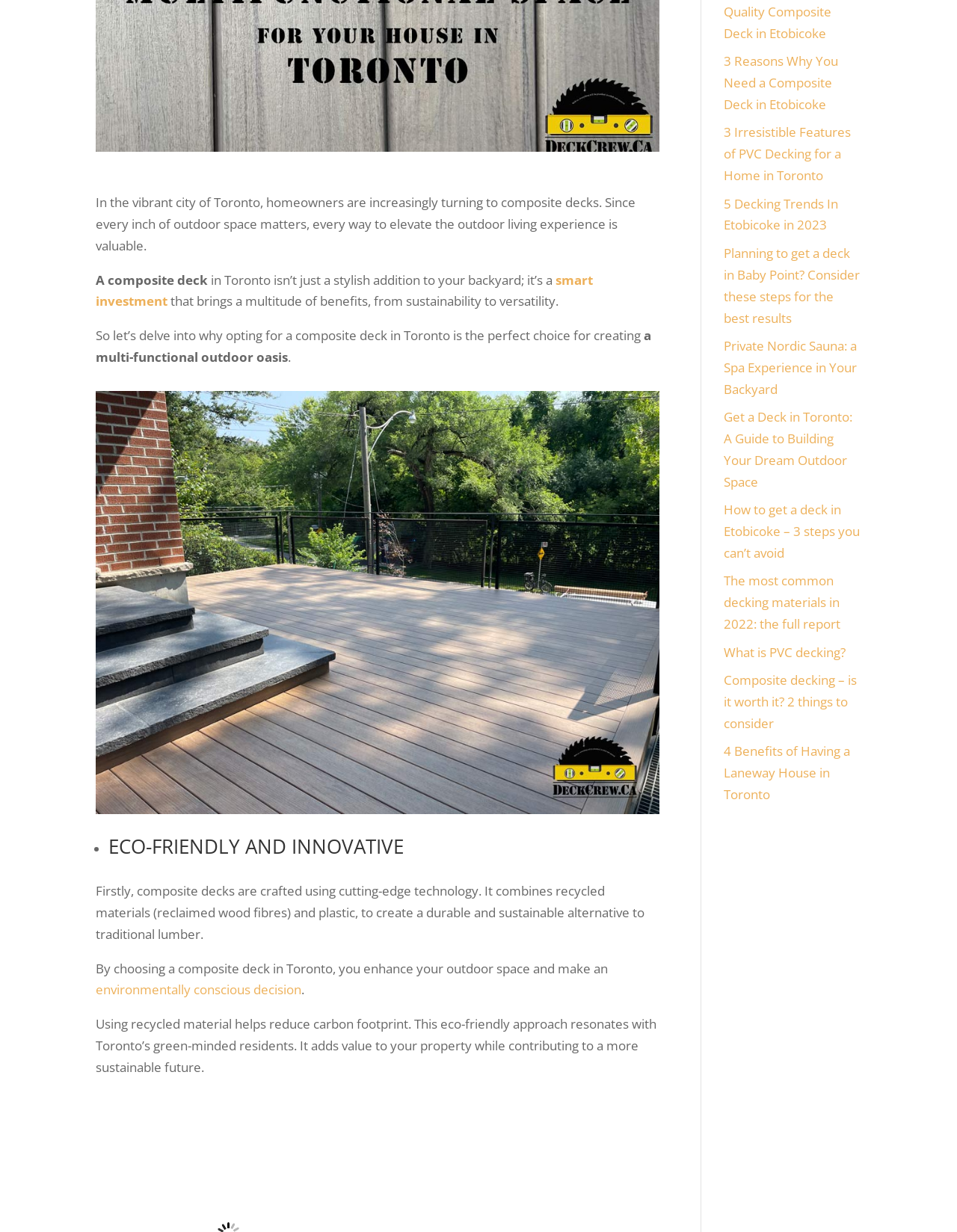Determine the bounding box coordinates for the UI element with the following description: "environmentally conscious decision". The coordinates should be four float numbers between 0 and 1, represented as [left, top, right, bottom].

[0.1, 0.796, 0.315, 0.81]